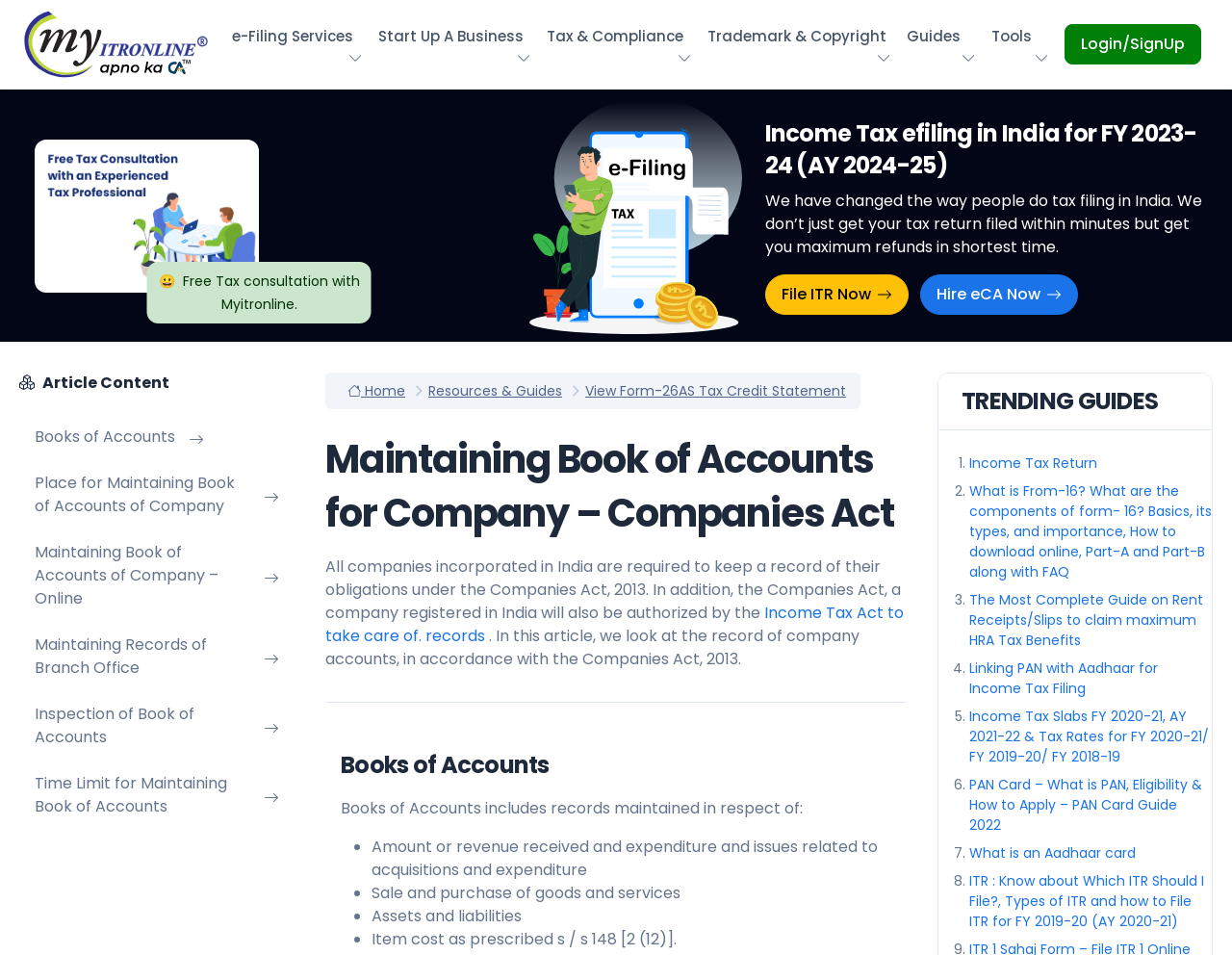What is the name of the website?
Refer to the image and give a detailed response to the question.

The name of the website is 'Guide Myitronline' which is mentioned in the top left corner of the webpage as a link and an image.